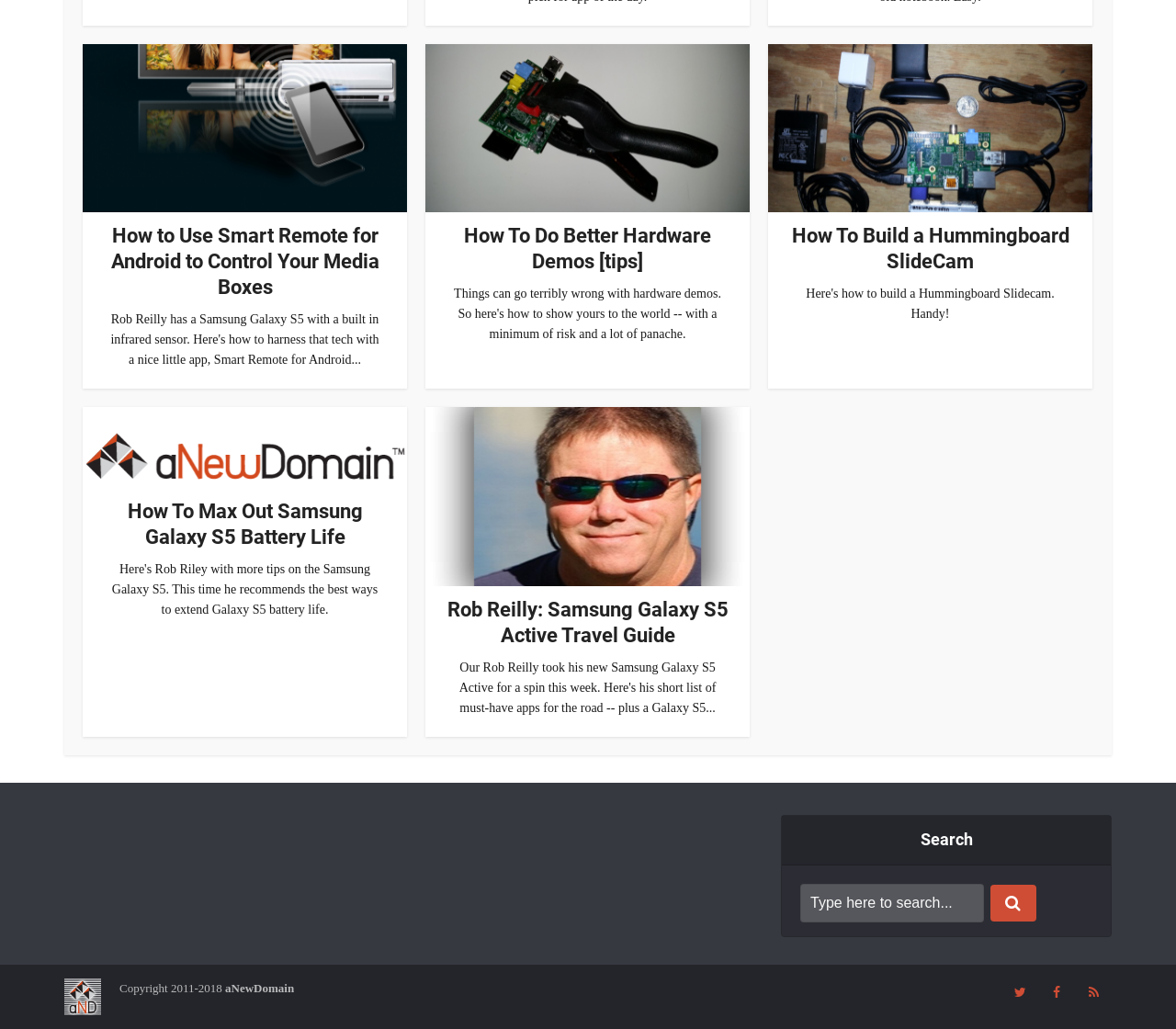Please determine the bounding box coordinates for the UI element described as: "Twitter".

[0.852, 0.946, 0.883, 0.982]